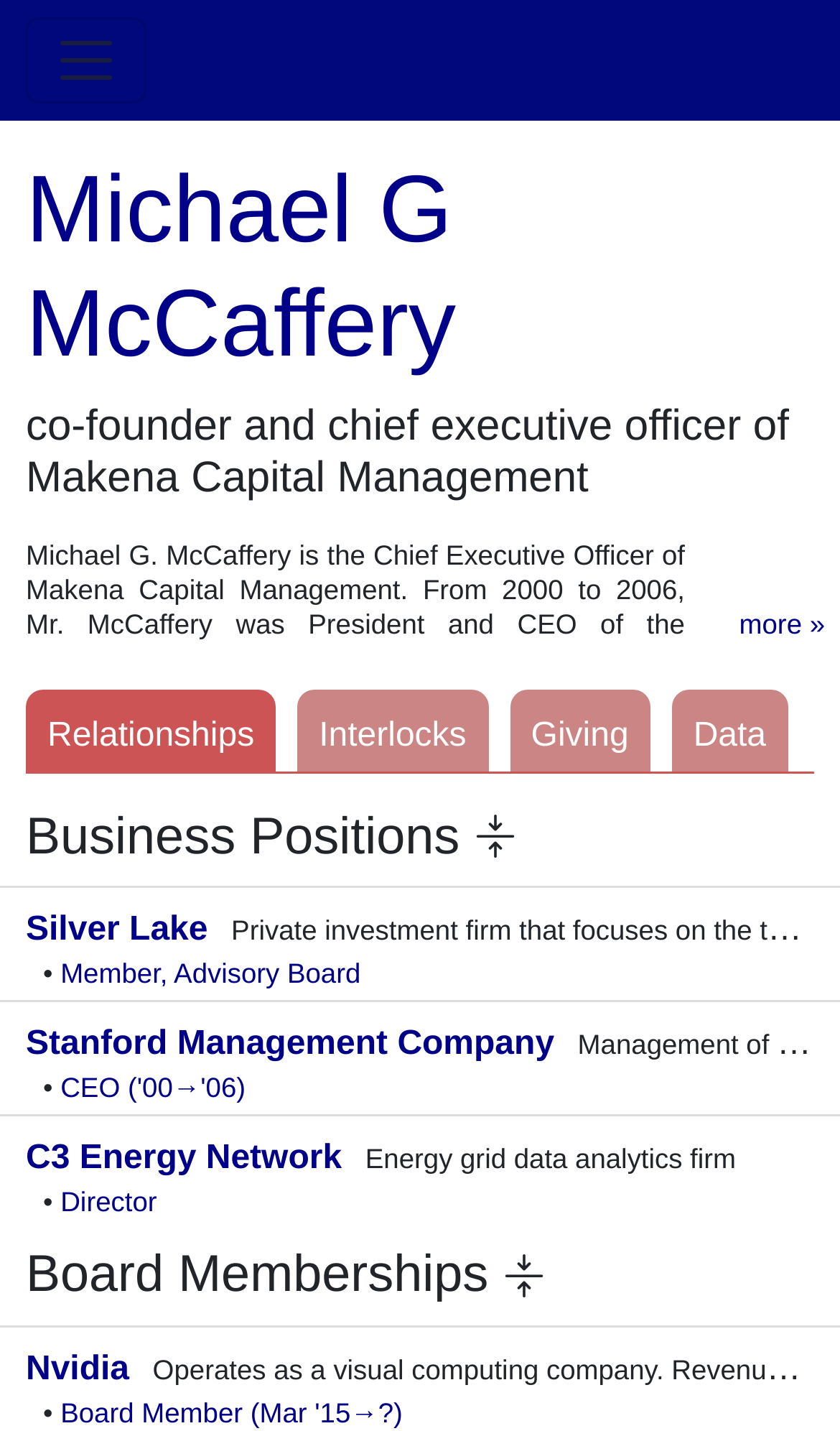Find the bounding box coordinates for the element that must be clicked to complete the instruction: "View Michael G McCaffery's profile". The coordinates should be four float numbers between 0 and 1, indicated as [left, top, right, bottom].

[0.031, 0.11, 0.543, 0.263]